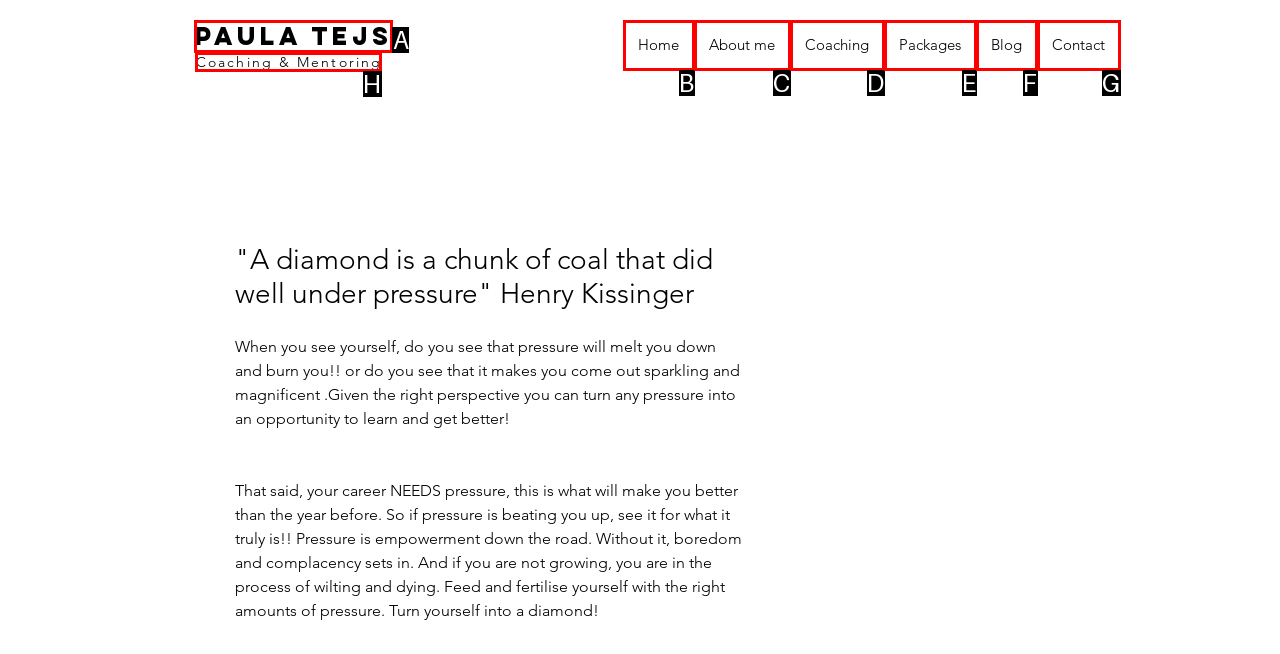Which choice should you pick to execute the task: go to Coaching & Mentoring
Respond with the letter associated with the correct option only.

H